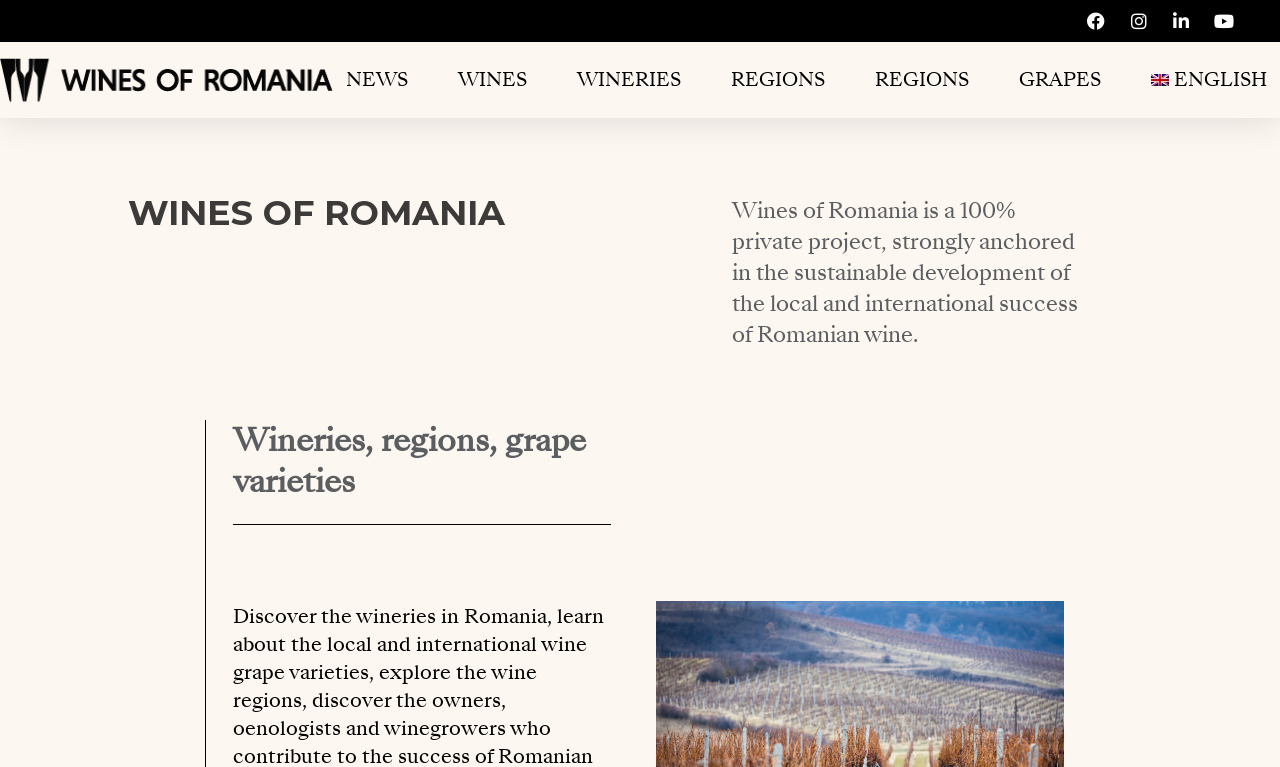What is the name of the grape variety mentioned on the website?
Look at the screenshot and respond with a single word or phrase.

GRAMOFON